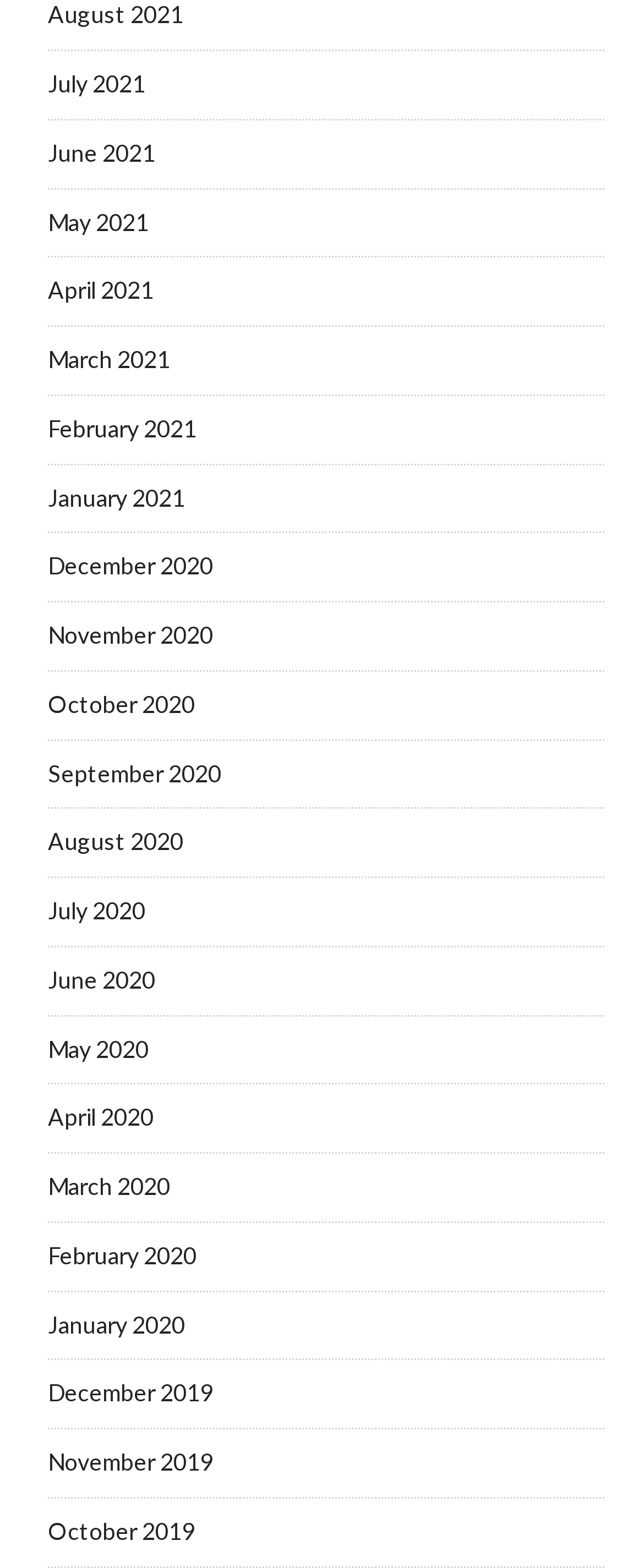Given the element description: "March 2020", predict the bounding box coordinates of the UI element it refers to, using four float numbers between 0 and 1, i.e., [left, top, right, bottom].

[0.074, 0.747, 0.264, 0.765]